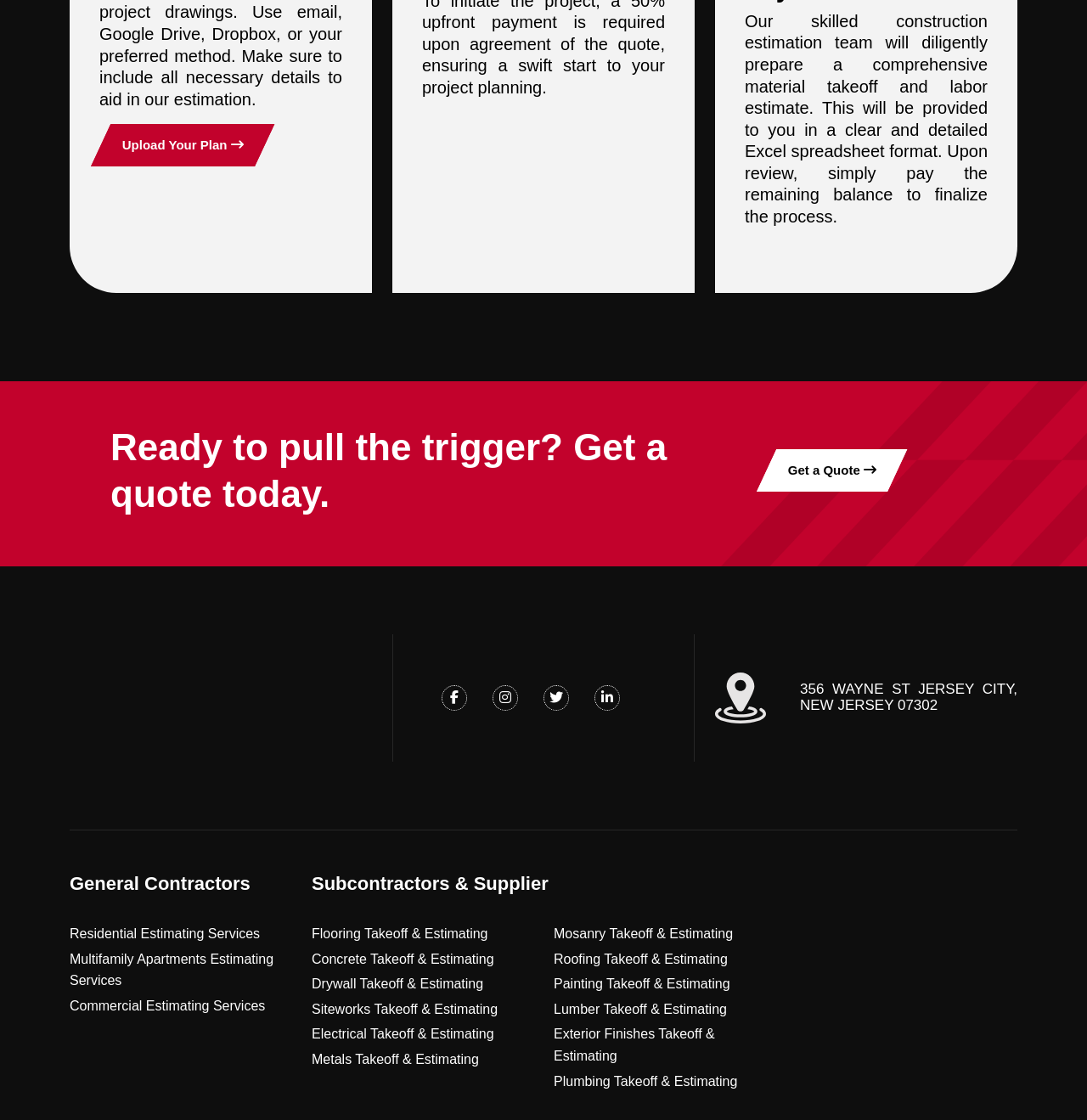Can you give a detailed response to the following question using the information from the image? What is the address of the company?

The StaticText element with OCR text '356 WAYNE ST JERSEY CITY, NEW JERSEY 07302' provides the address of the company.